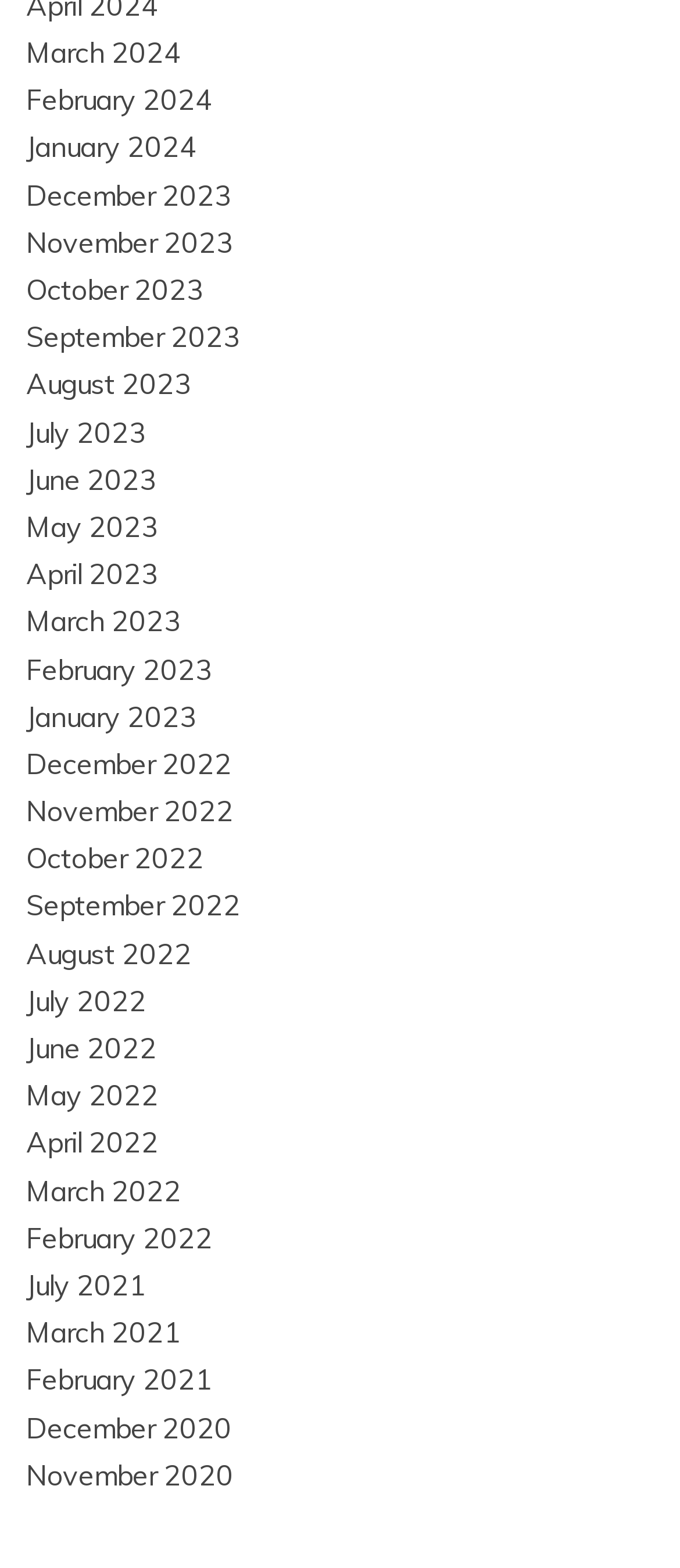Respond concisely with one word or phrase to the following query:
How many months are listed in 2023?

12